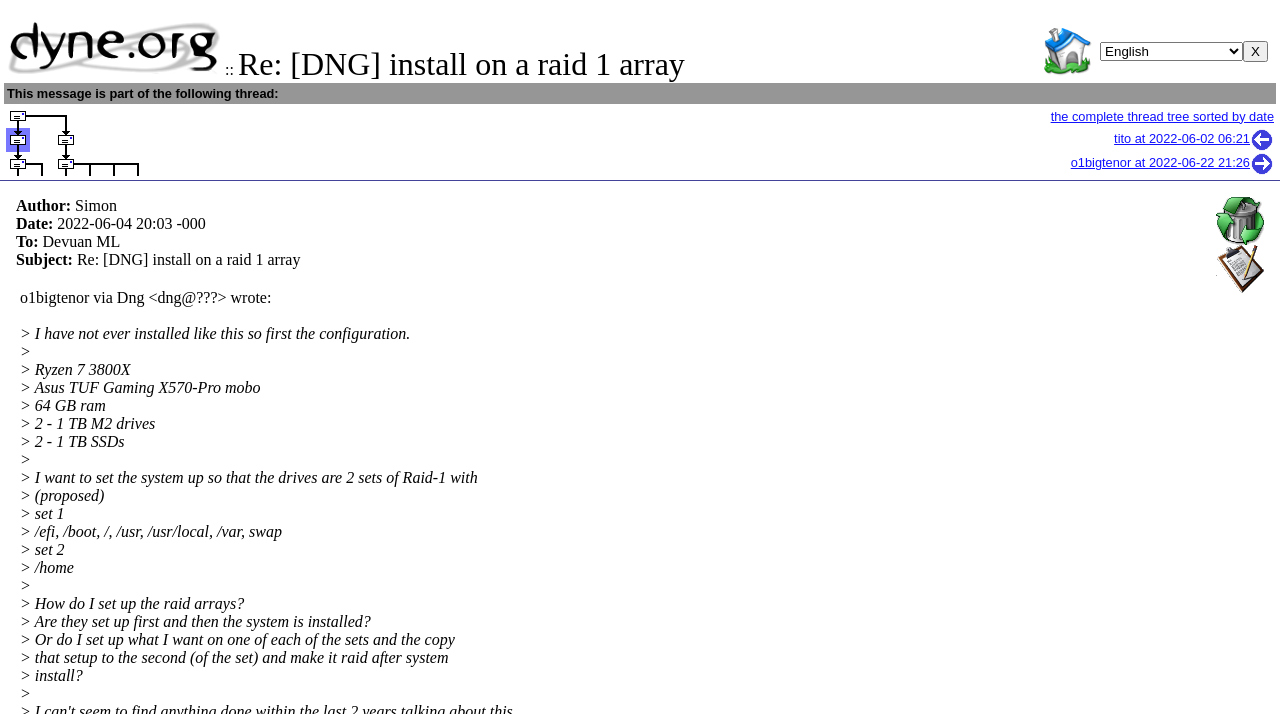Using the element description parent_node: Català value="X", predict the bounding box coordinates for the UI element. Provide the coordinates in (top-left x, top-left y, bottom-right x, bottom-right y) format with values ranging from 0 to 1.

[0.971, 0.057, 0.991, 0.087]